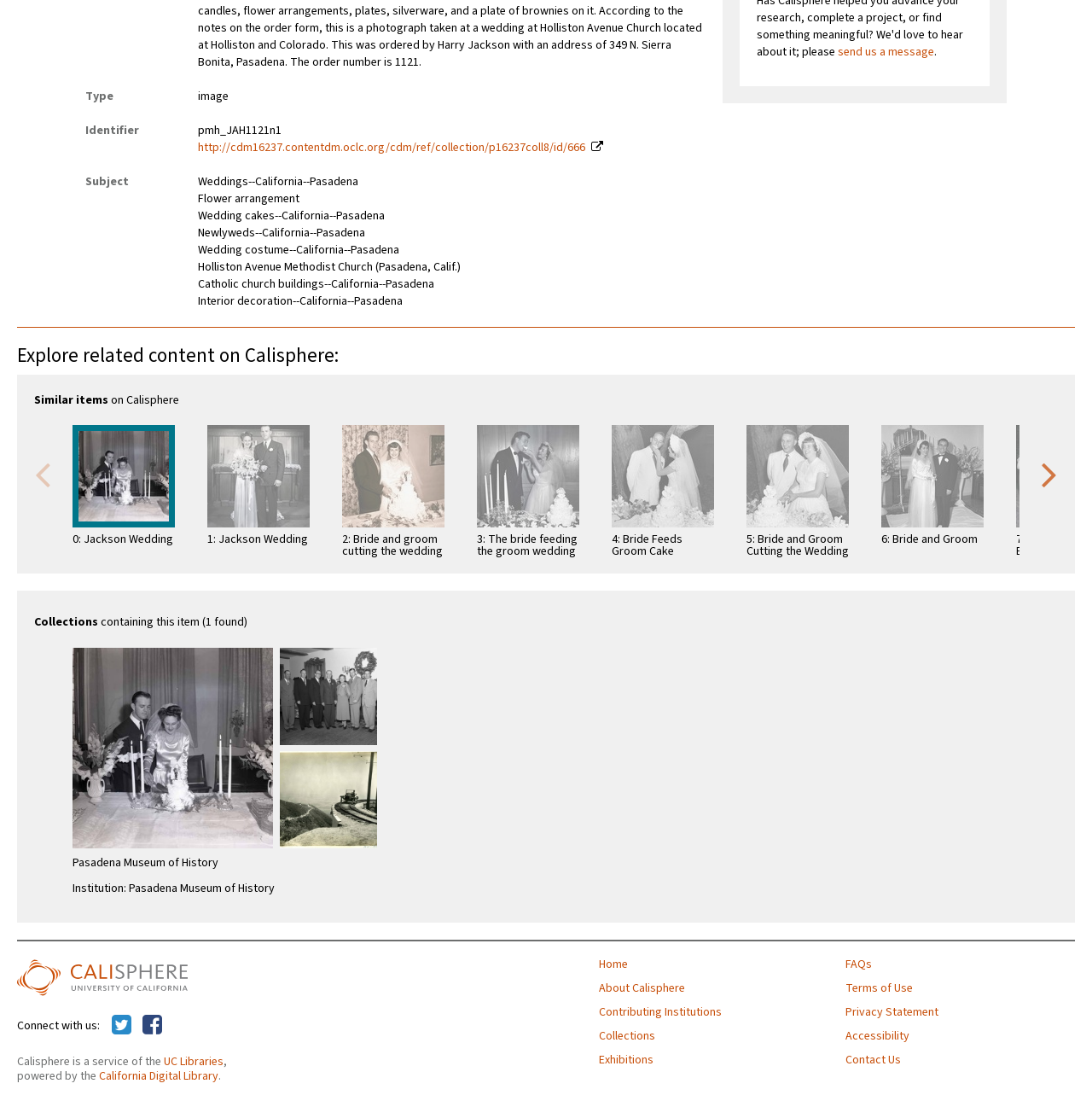Provide the bounding box coordinates of the section that needs to be clicked to accomplish the following instruction: "view the 'Jackson Wedding 0: Jackson Wedding' image."

[0.066, 0.386, 0.16, 0.479]